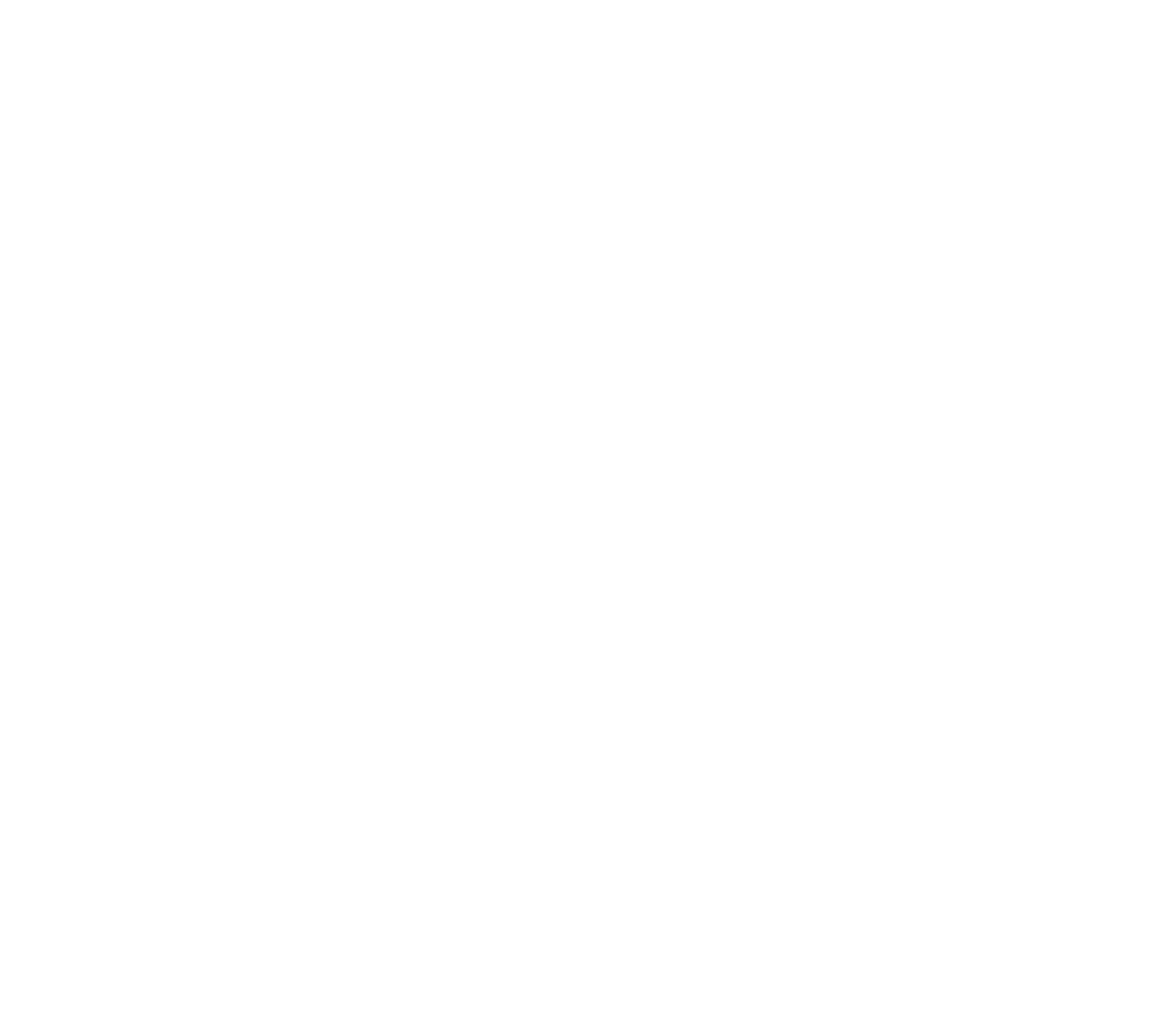Determine the bounding box coordinates for the area you should click to complete the following instruction: "Click the link to learn about SENSUAL SEX".

[0.652, 0.957, 0.741, 0.989]